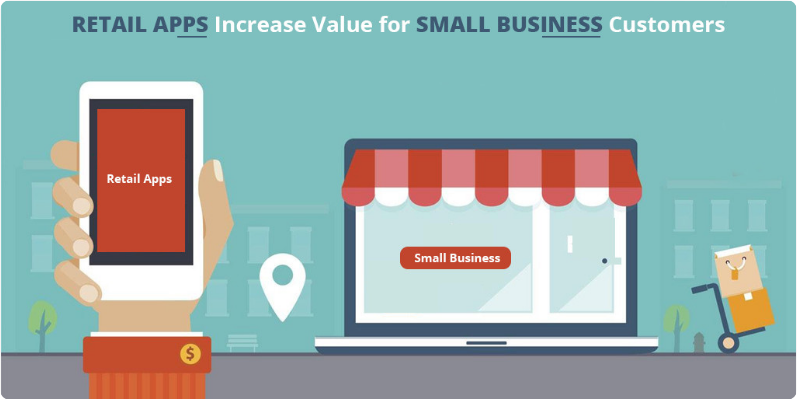Offer a detailed explanation of the image.

The image vividly illustrates the concept of how retail applications enhance value for small business customers. On the left, a hand holds a smartphone displaying the phrase "Retail Apps," emphasizing the importance of digital tools in modern retail strategies. To the right, a laptop showcases an online storefront adorned with a red awning, symbolizing a small business. The phrase "Small Business" stands out prominently on the screen, indicating the focus of the visual. The background is a soft blue-green, evoking a friendly and inviting atmosphere that complements the theme of online retail and business growth. This engaging graphic effectively highlights the integration of technology and commerce, particularly for smaller enterprises looking to thrive in a competitive market.